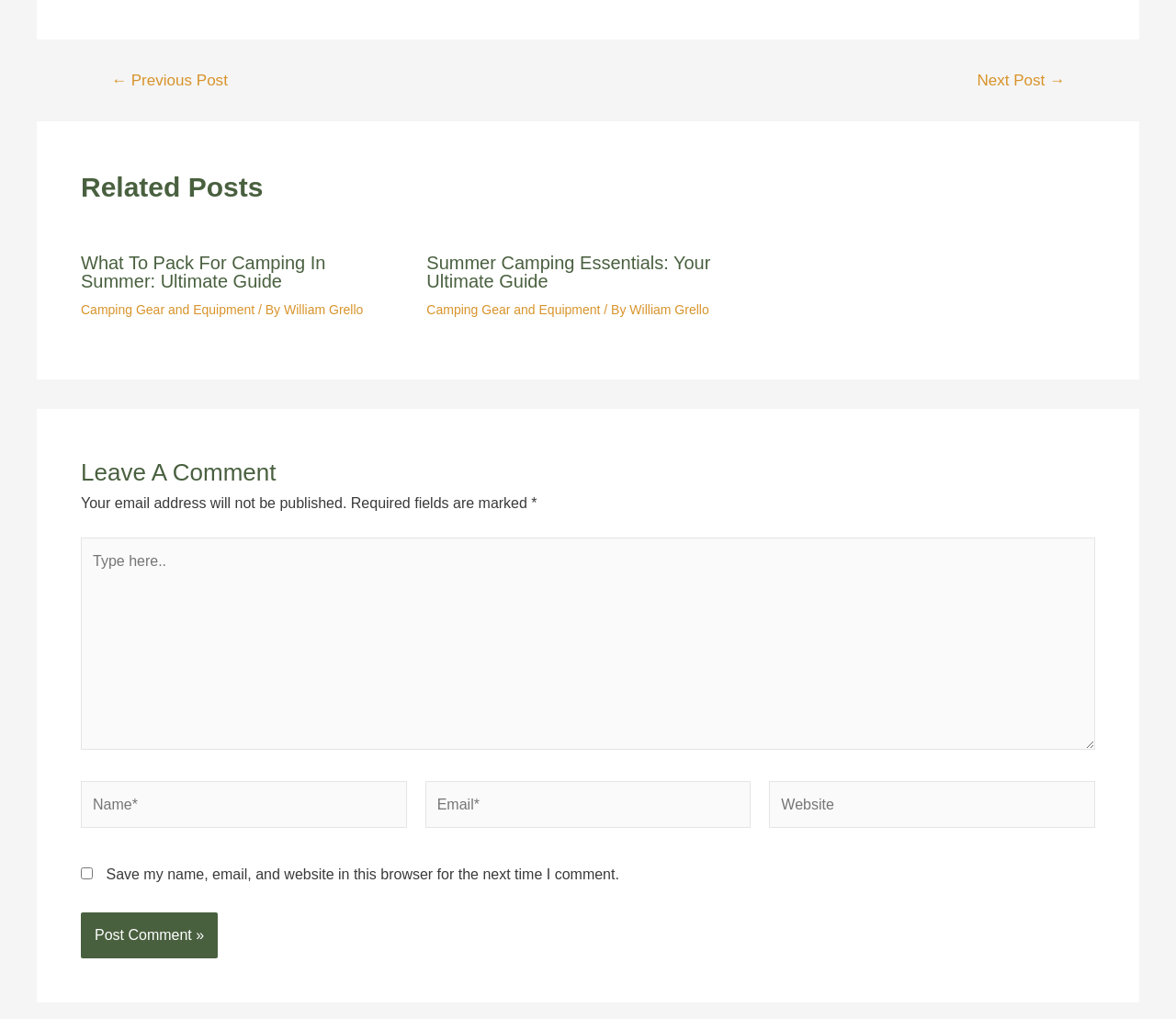Please indicate the bounding box coordinates for the clickable area to complete the following task: "Click the 'What To Pack For Camping In Summer: Ultimate Guide' link". The coordinates should be specified as four float numbers between 0 and 1, i.e., [left, top, right, bottom].

[0.069, 0.248, 0.277, 0.286]